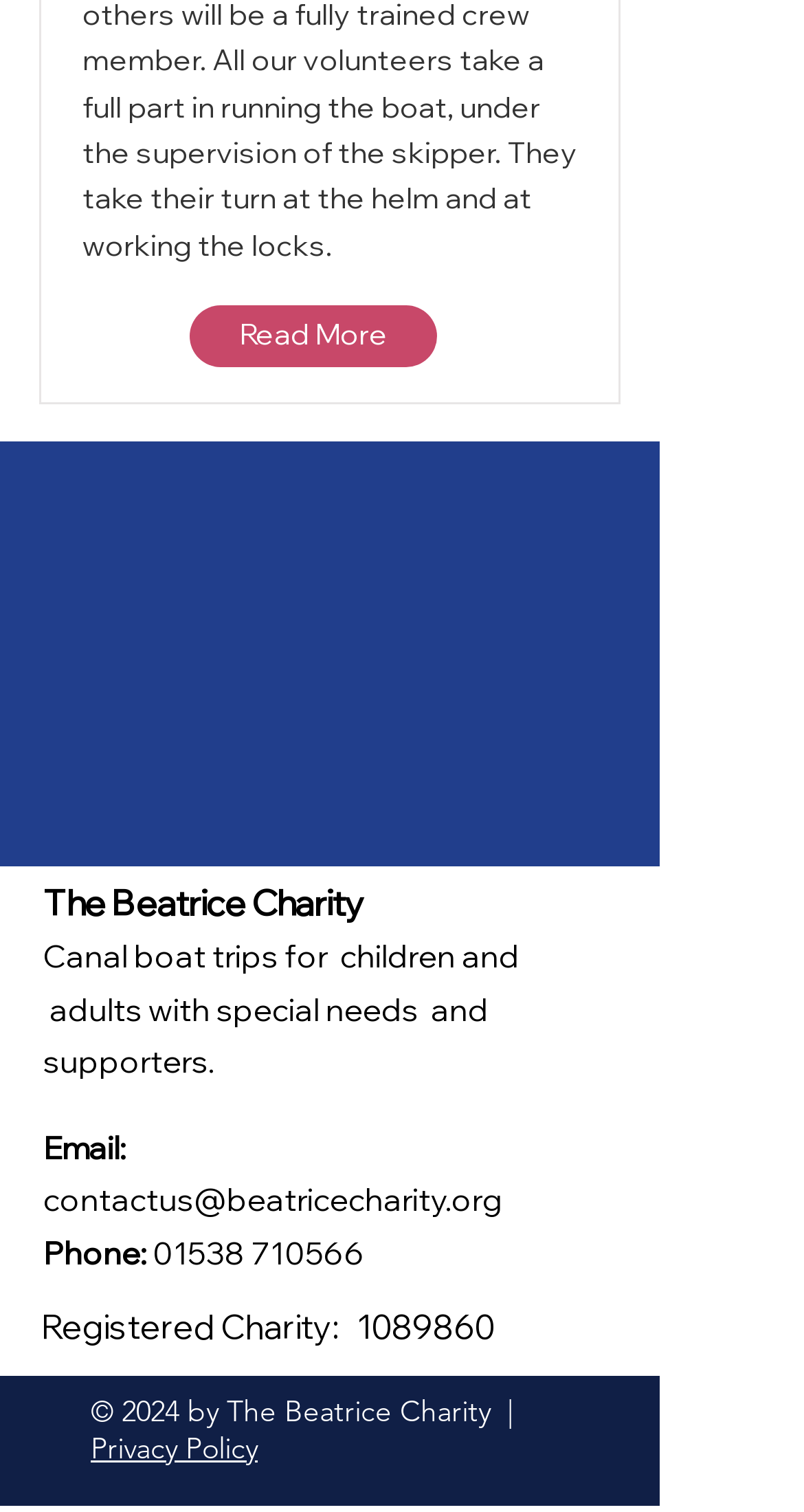Reply to the question below using a single word or brief phrase:
What is the email address of the charity?

contactus@beatricecharity.org